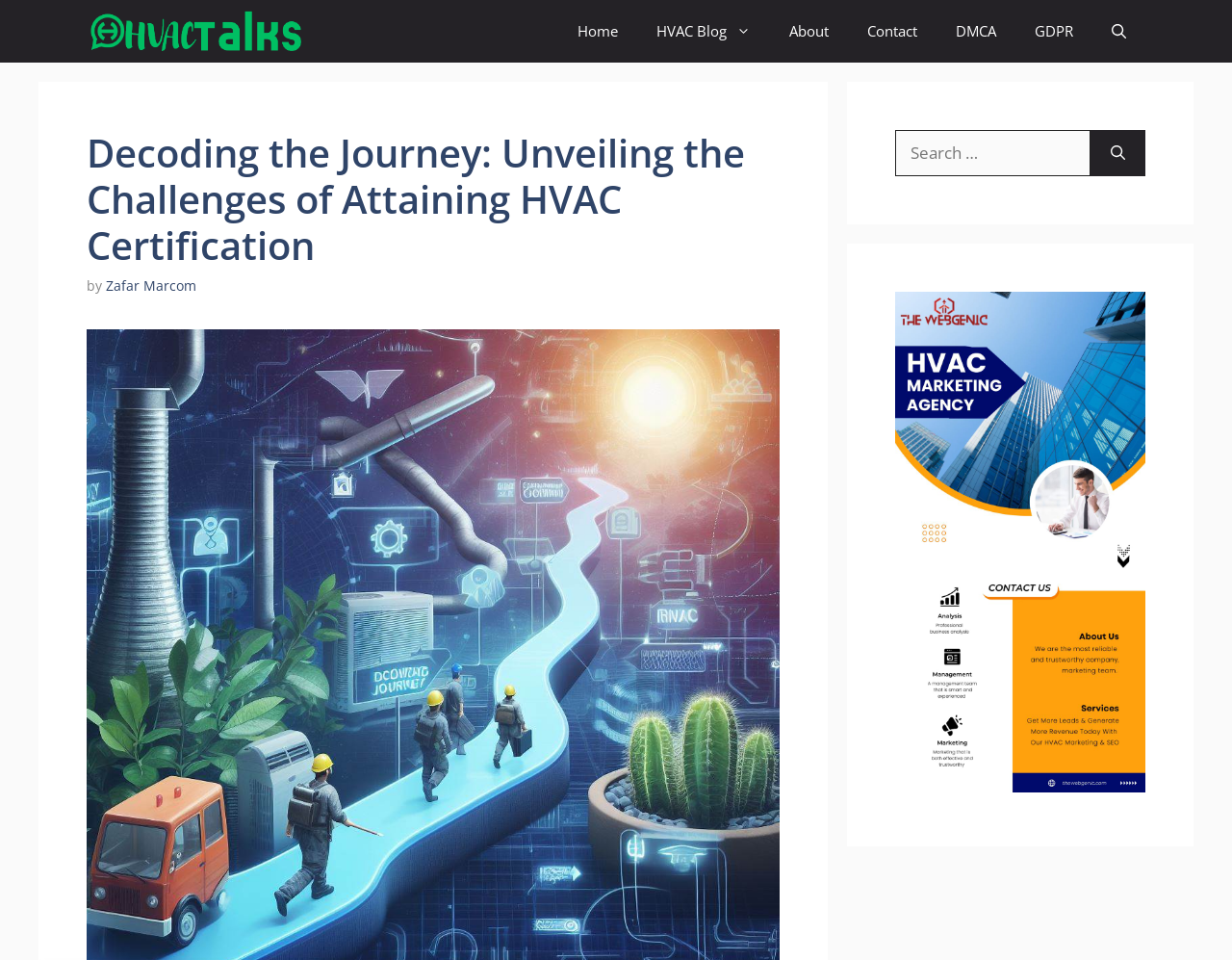Pinpoint the bounding box coordinates of the area that should be clicked to complete the following instruction: "search for something". The coordinates must be given as four float numbers between 0 and 1, i.e., [left, top, right, bottom].

[0.727, 0.135, 0.885, 0.183]